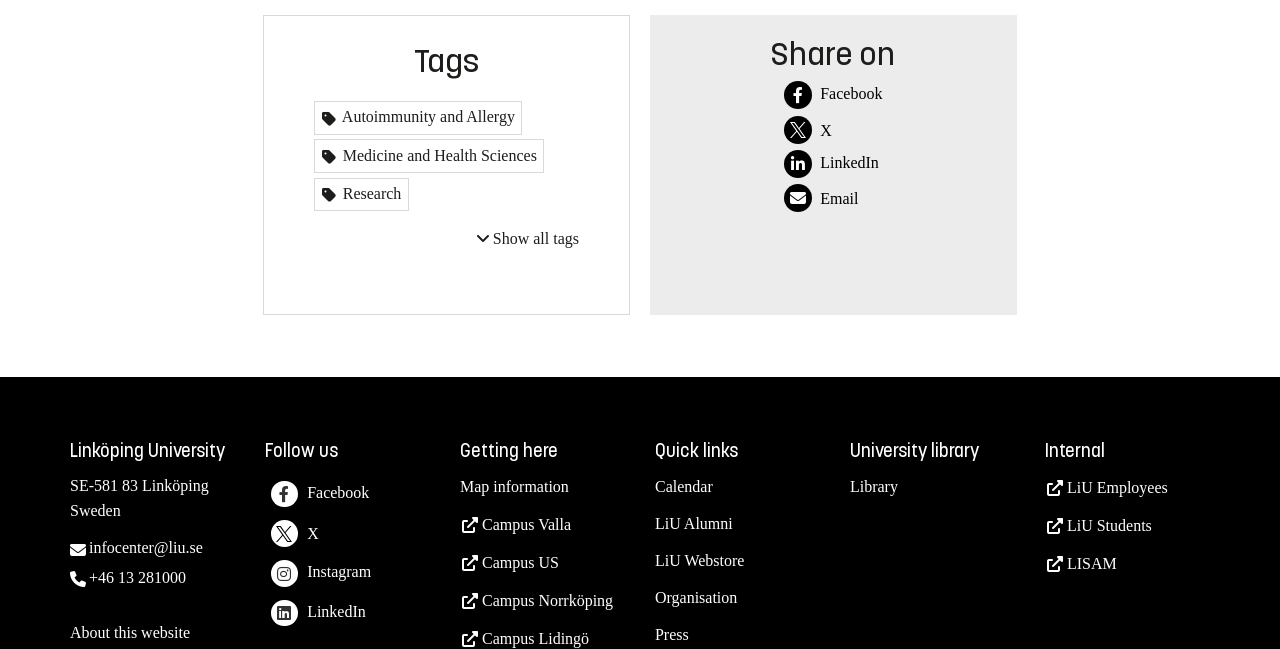Find the bounding box coordinates of the area to click in order to follow the instruction: "Click on Autoimmunity and Allergy".

[0.246, 0.156, 0.408, 0.207]